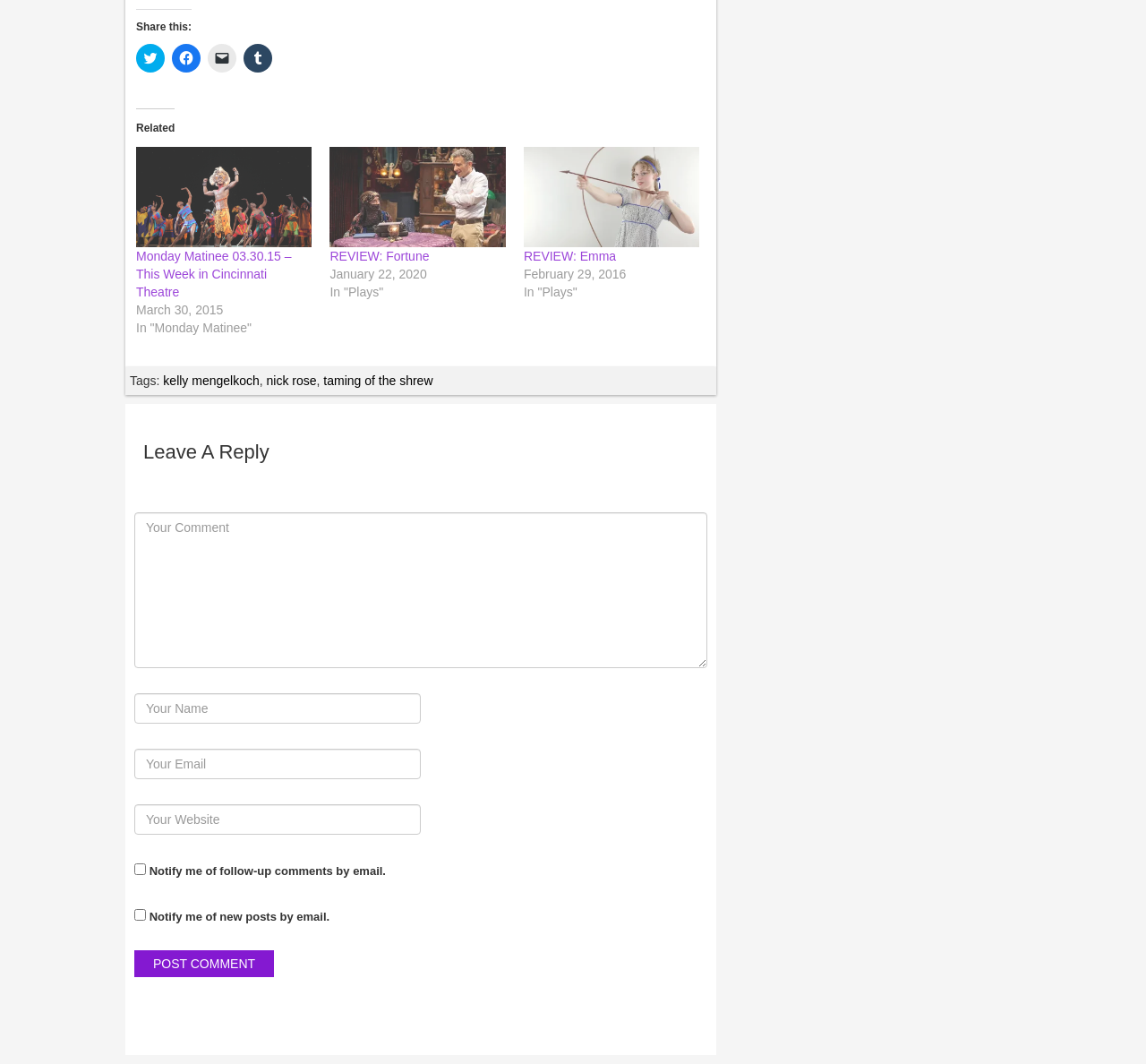Please identify the bounding box coordinates of the area that needs to be clicked to fulfill the following instruction: "Share on Twitter."

[0.119, 0.041, 0.144, 0.068]